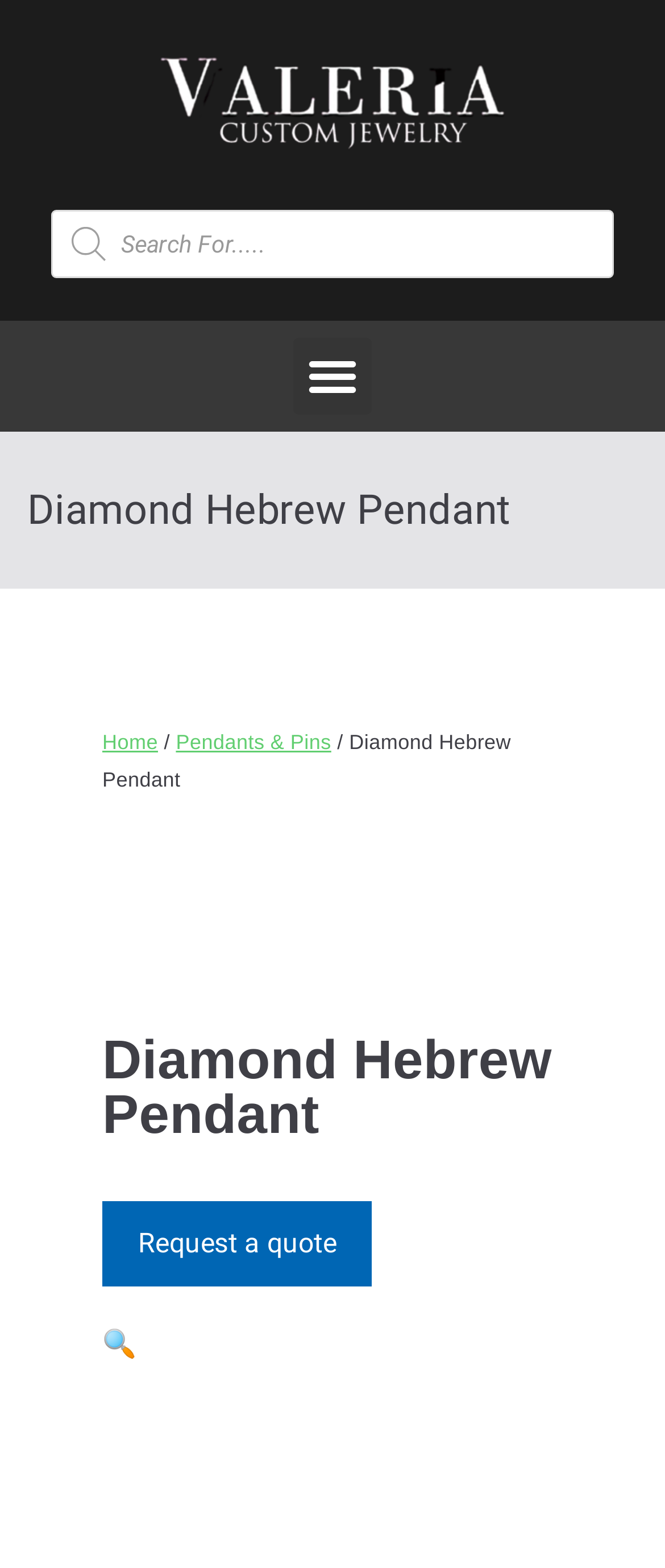Identify the bounding box coordinates for the UI element that matches this description: "Request a quote".

[0.154, 0.766, 0.56, 0.821]